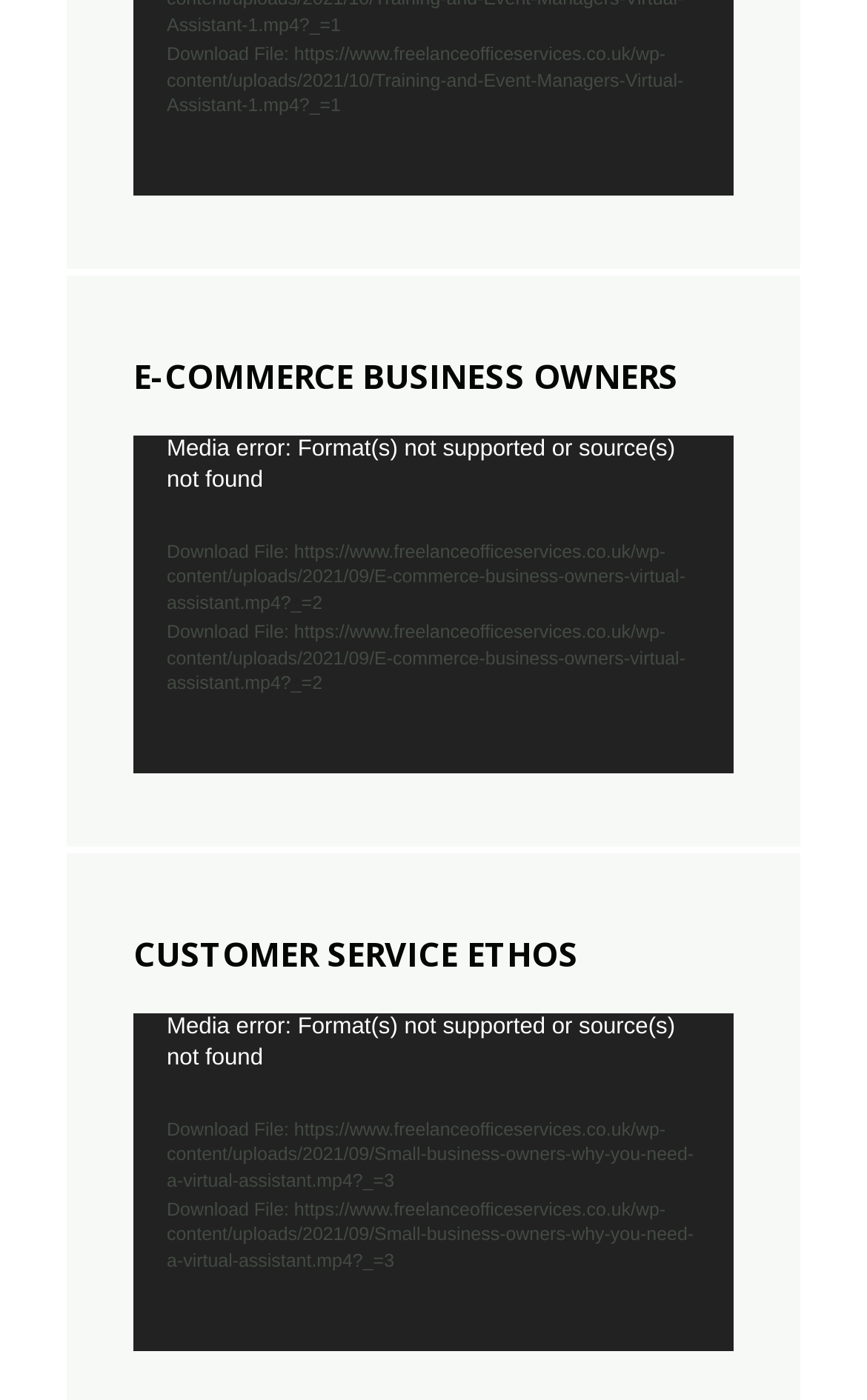Determine the bounding box coordinates for the region that must be clicked to execute the following instruction: "Download the second video file".

[0.154, 0.385, 0.846, 0.44]